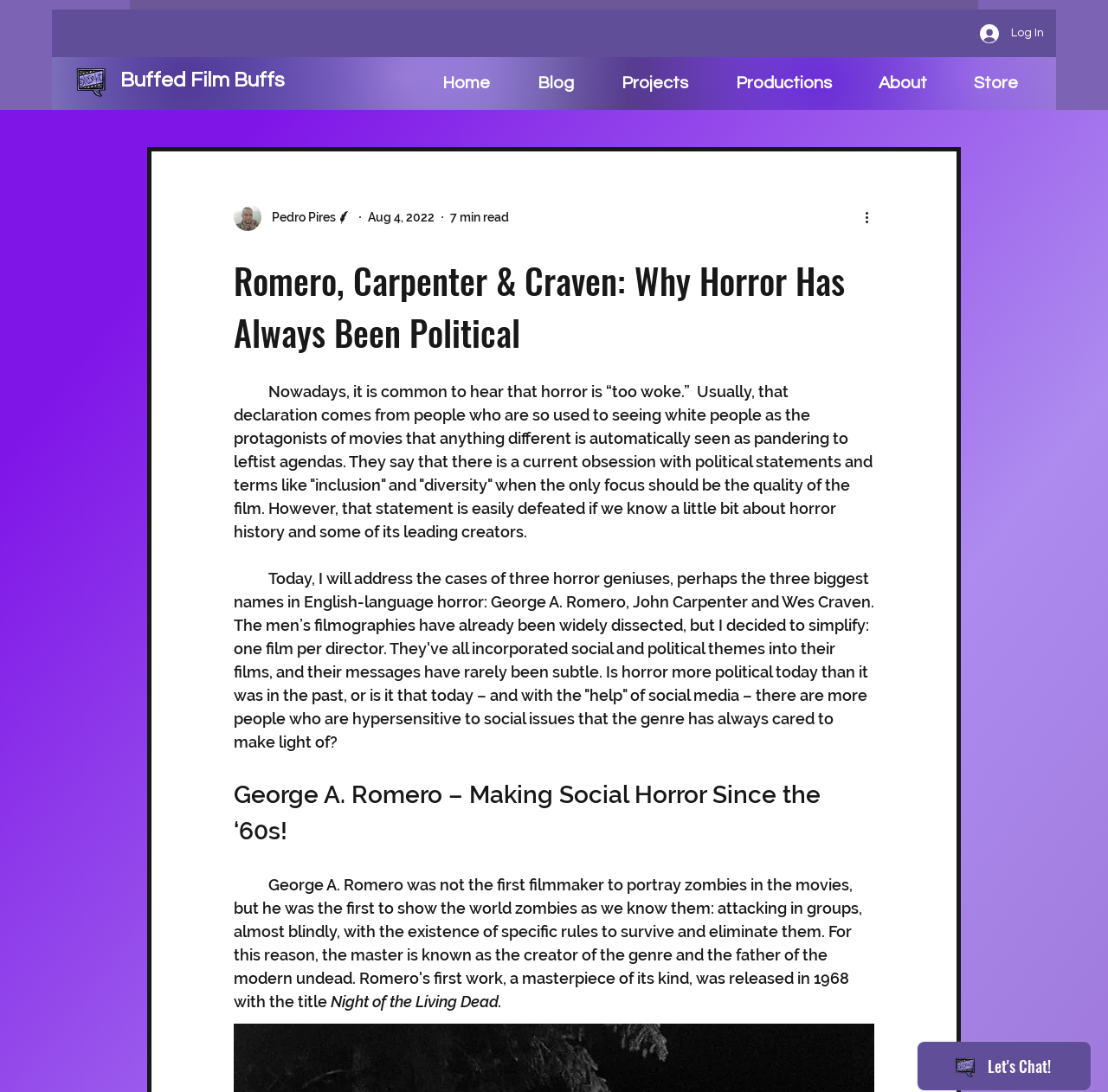Identify the bounding box coordinates of the section that should be clicked to achieve the task described: "Click the More actions button".

[0.778, 0.189, 0.797, 0.208]